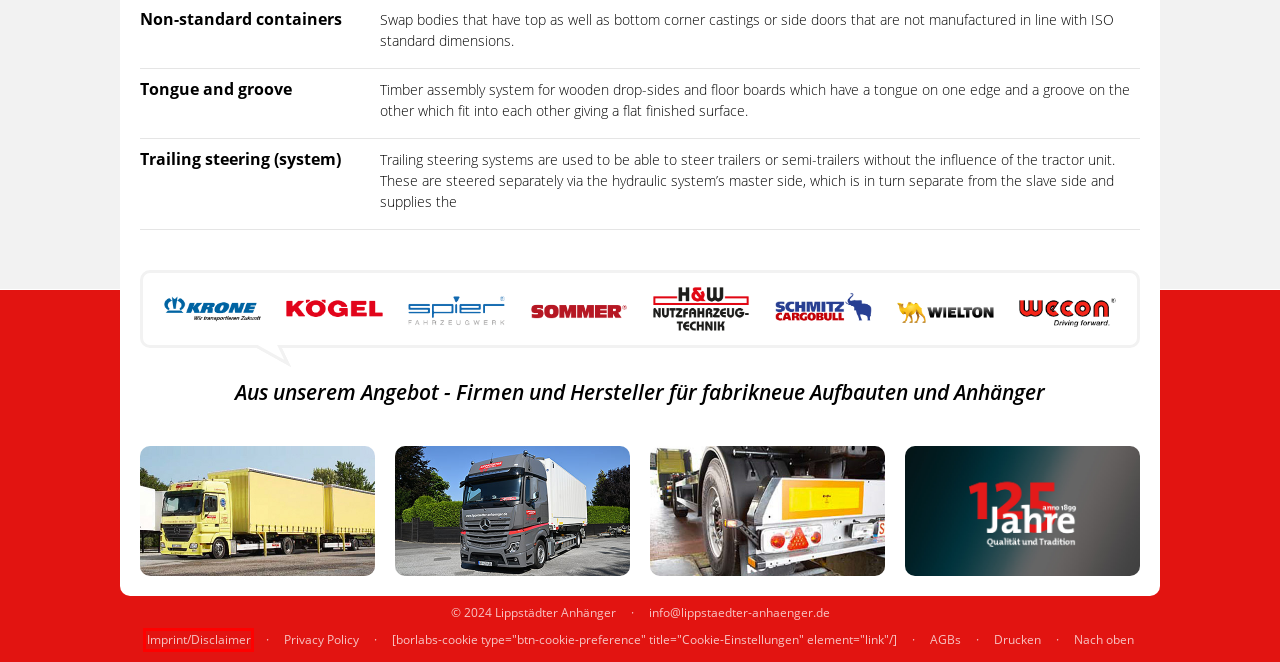With the provided screenshot showing a webpage and a red bounding box, determine which webpage description best fits the new page that appears after clicking the element inside the red box. Here are the options:
A. Your source for swap bodies and trailer - Lippstädter Anhänger
B. Privacy Policy - Lippstädter Anhänger
C. K - Lippstädter Anhänger
D. Contact - Lippstädter Anhänger
E. M - Lippstädter Anhänger
F. E - Lippstädter Anhänger
G. C - Lippstädter Anhänger
H. Imprint/Disclaimer - Lippstädter Anhänger

H